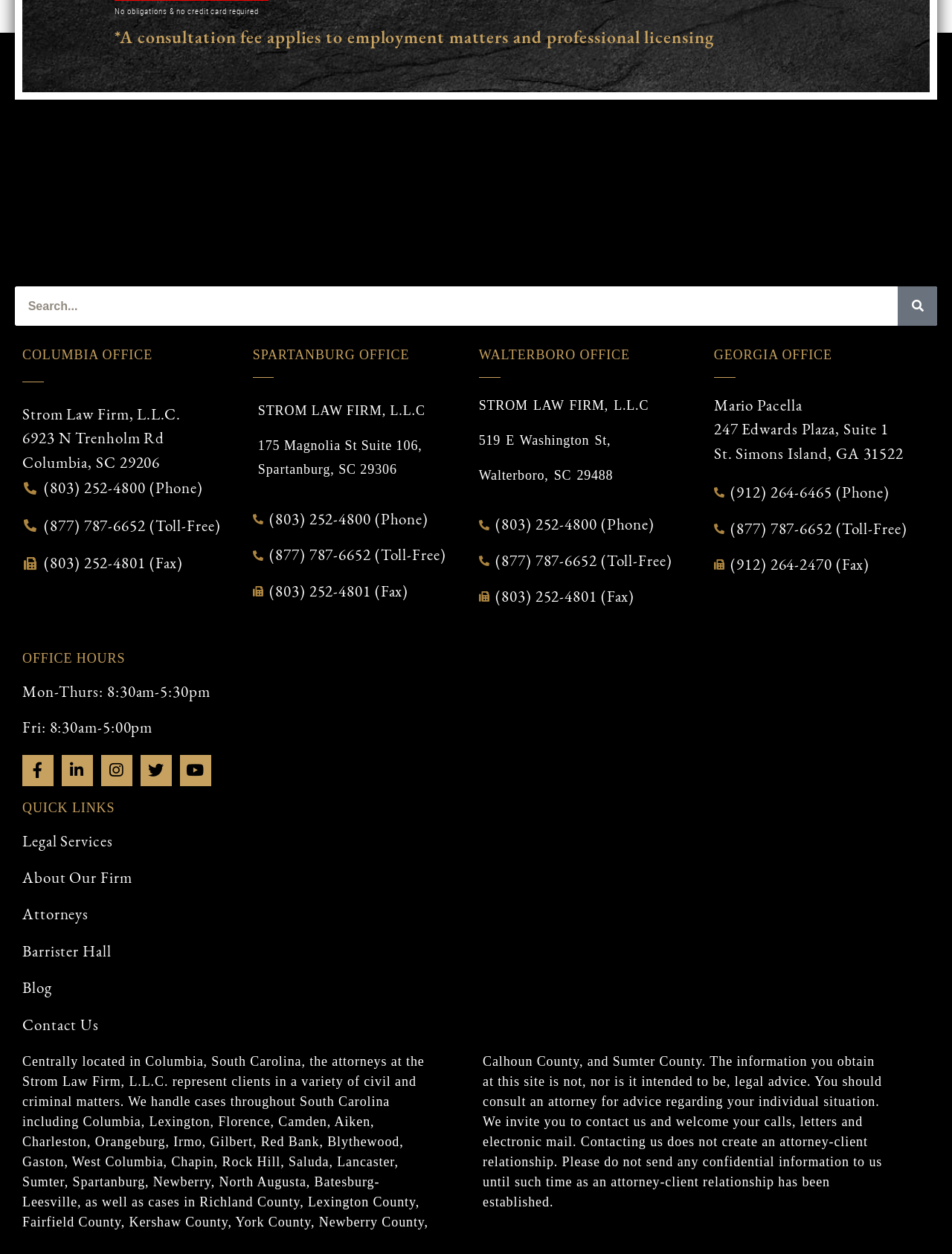Identify the bounding box of the UI element described as follows: "alt="Strom Law Firm Columbia SC"". Provide the coordinates as four float numbers in the range of 0 to 1 [left, top, right, bottom].

[0.383, 0.143, 0.617, 0.193]